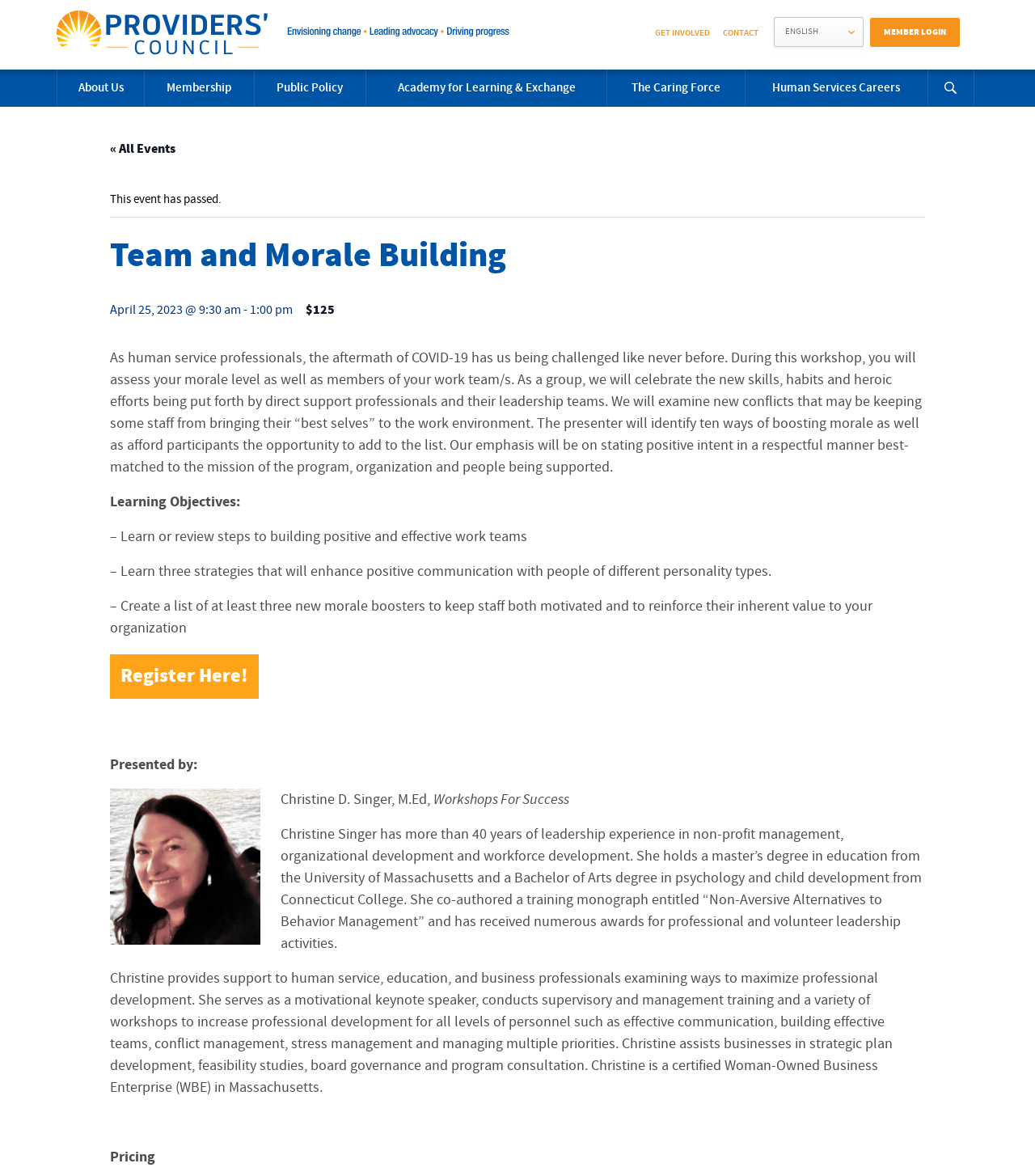What is the organization that Christine Singer is affiliated with?
Answer with a single word or short phrase according to what you see in the image.

Workshops For Success